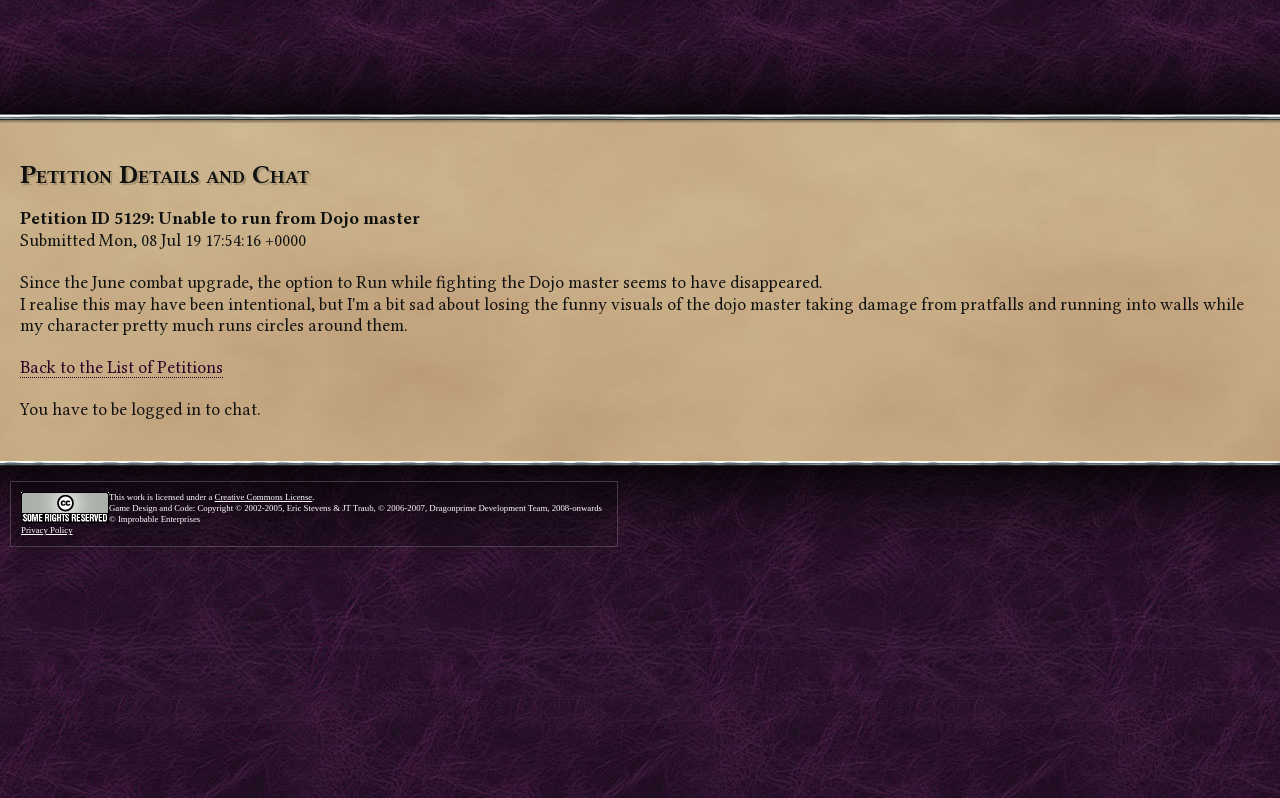What is required to chat?
Please provide a comprehensive and detailed answer to the question.

The requirement to chat can be found in the StaticText element 'You have to be logged in to chat.' which is located above the license information, indicating that users need to be logged in to participate in the chat.